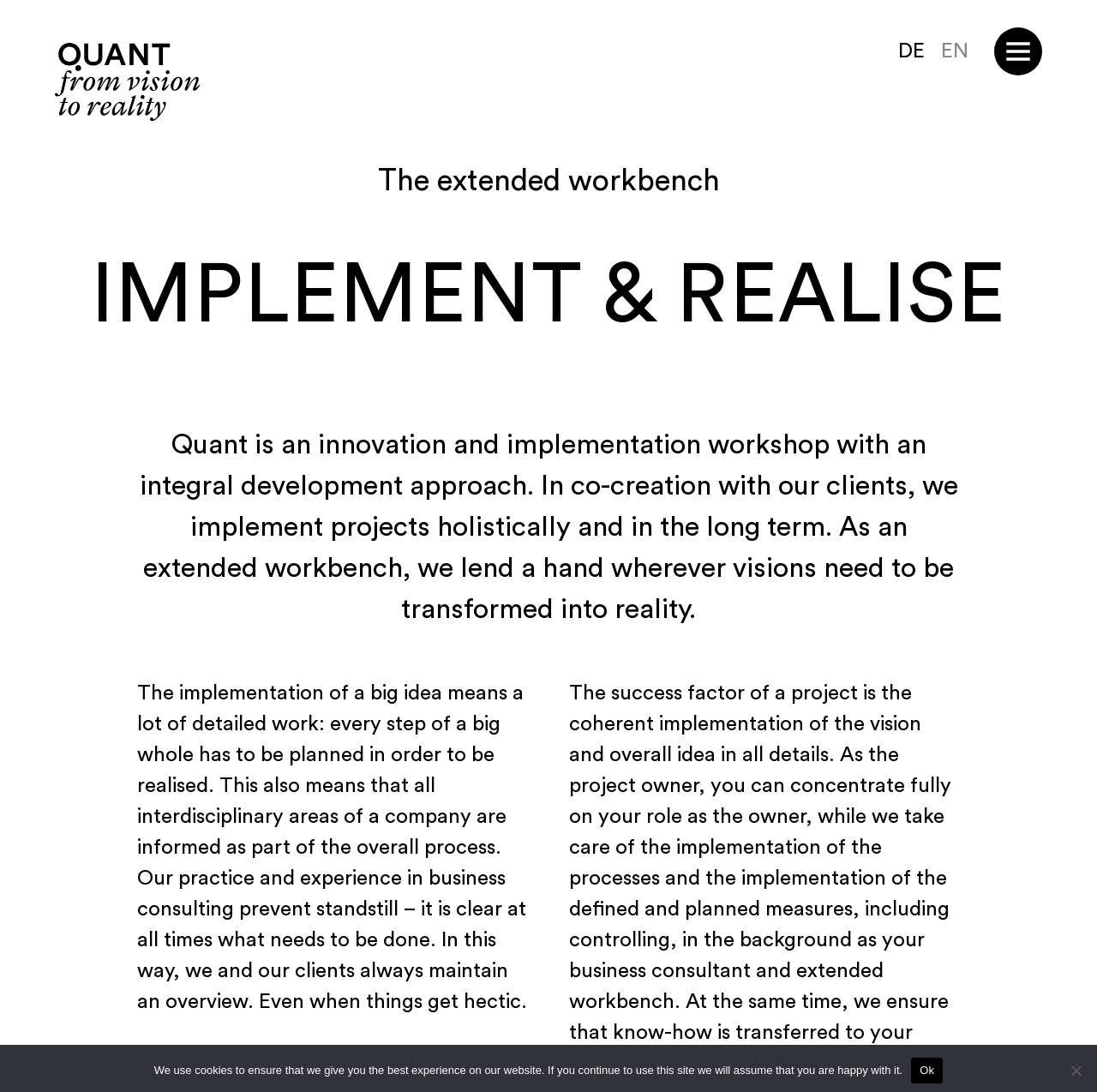Highlight the bounding box coordinates of the element you need to click to perform the following instruction: "Explore projects."

[0.68, 0.572, 0.899, 0.792]